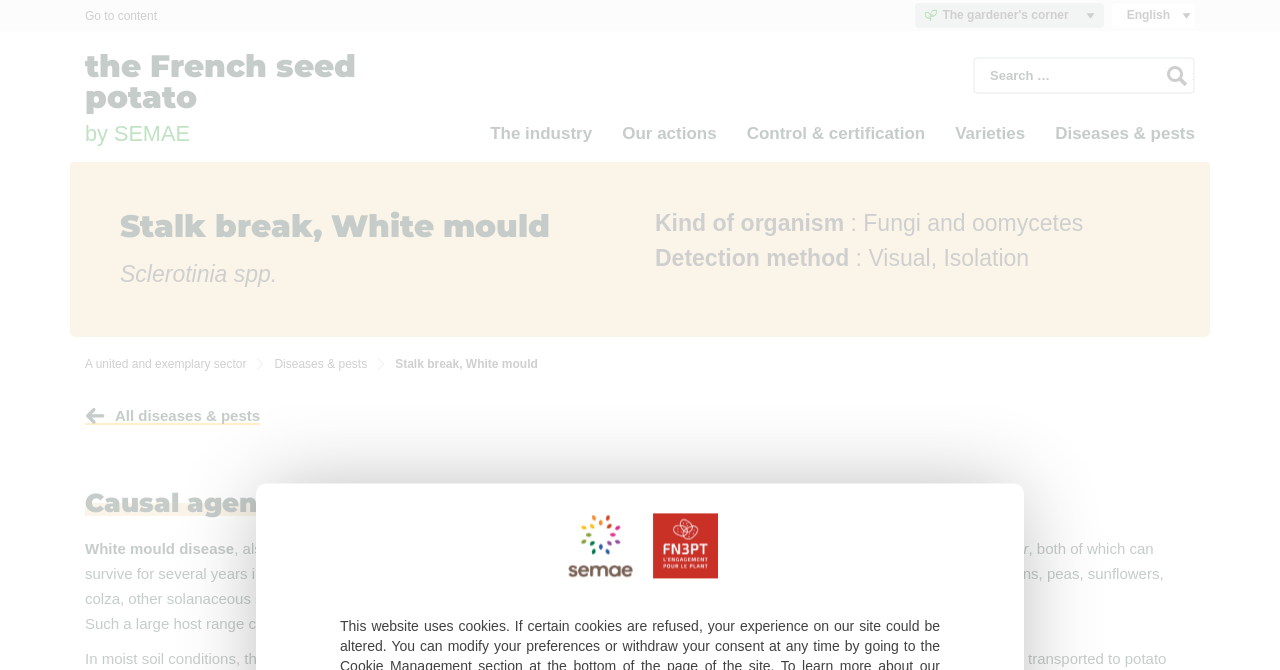Please give a short response to the question using one word or a phrase:
What is the name of the link that points to all diseases and pests?

All diseases & pests